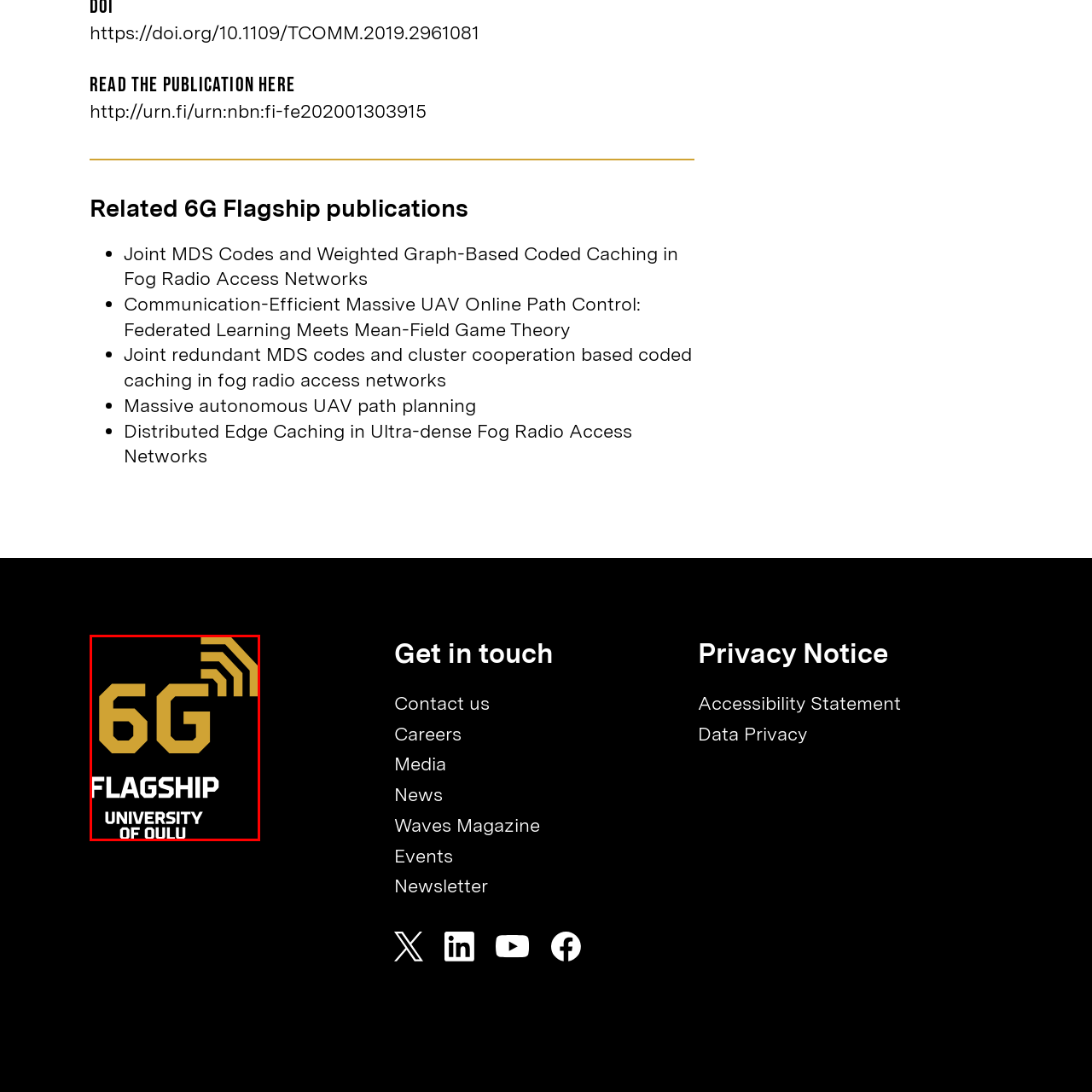Give an in-depth description of the image within the red border.

The image features the logo for the "6G Flagship" program, which is associated with the University of Oulu. The design prominently displays the number "6G" in bold gold lettering, symbolizing the next generation of mobile communication technologies. Accompanying the text are graphical elements depicting signal waves, indicating an emphasis on advanced connectivity. Beneath the main title, the word "FLAGSHIP" is presented in a clean, modern typeface, further complemented by "UNIVERSITY OF OULU" in a more understated font. This logo represents a significant initiative aimed at driving research and innovation in the field of sixth-generation wireless communication technology.